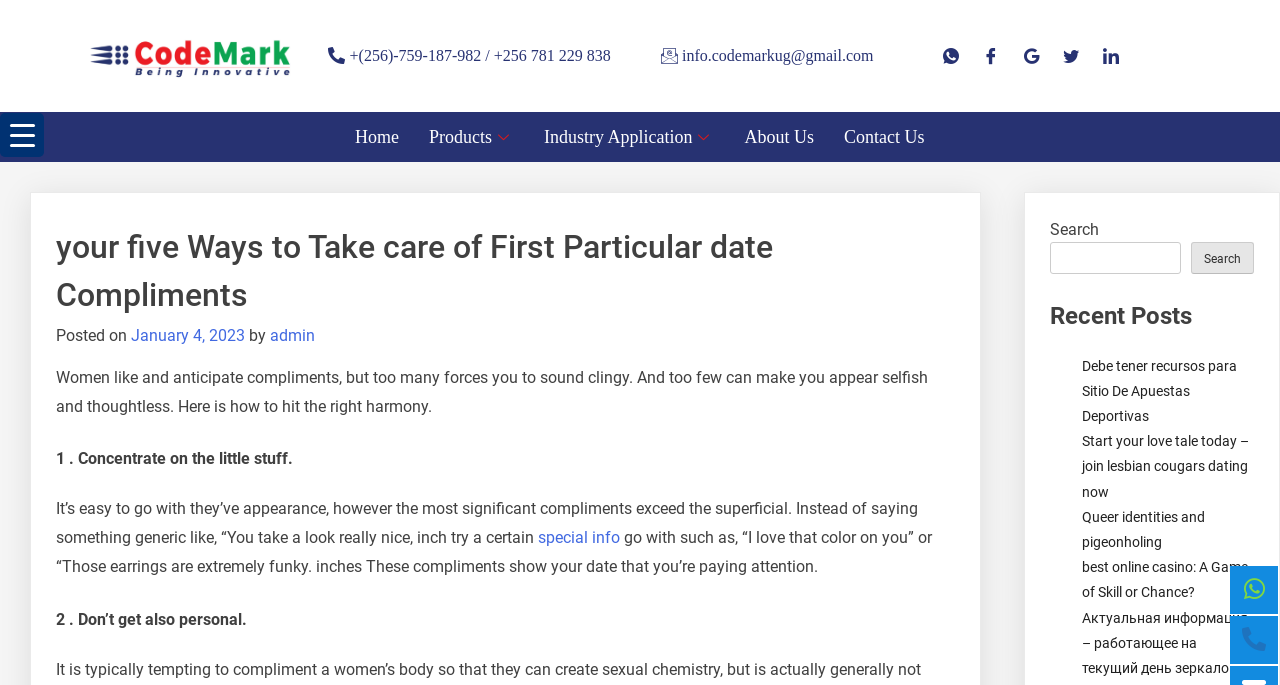Please locate the bounding box coordinates of the region I need to click to follow this instruction: "Read the first recent post".

[0.845, 0.522, 0.966, 0.619]